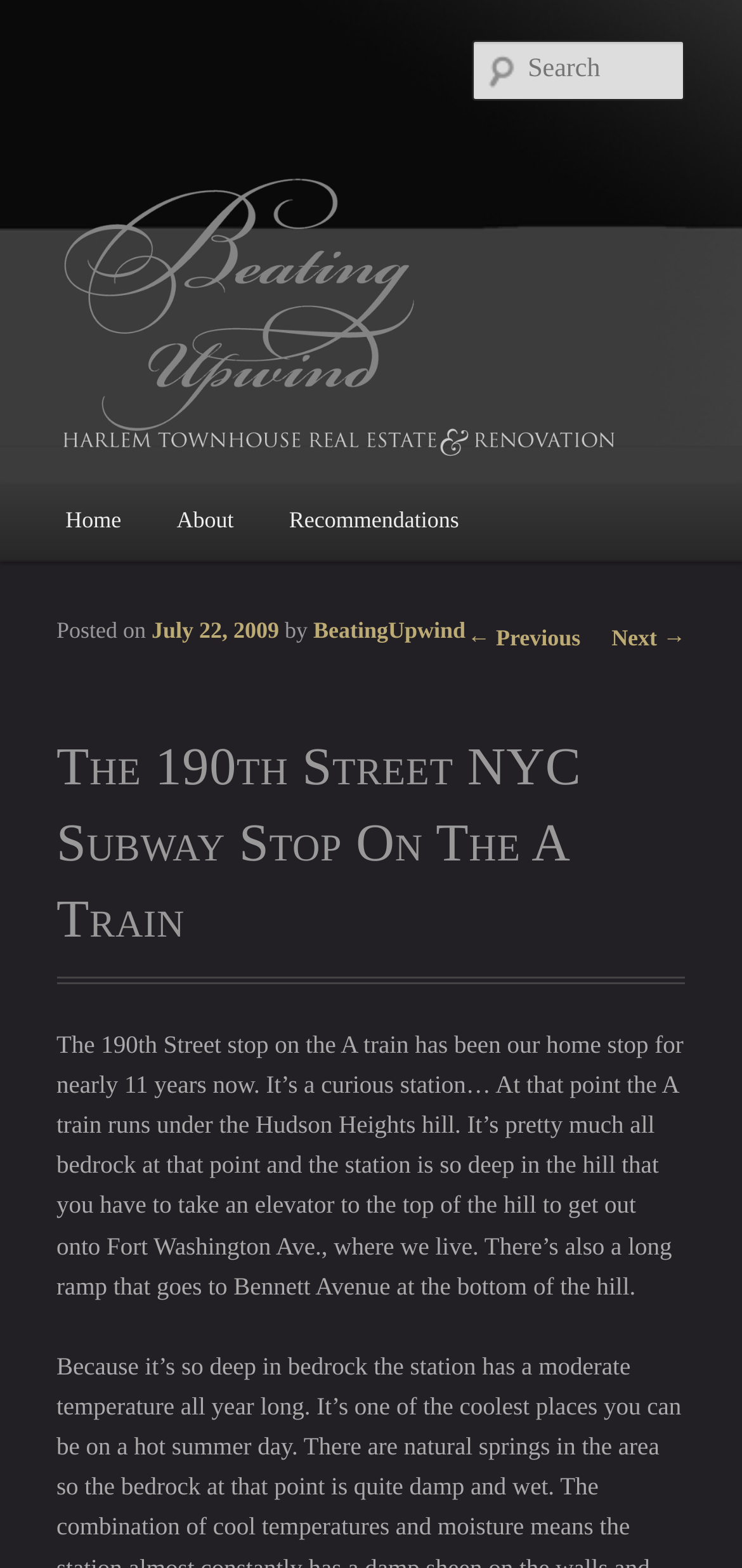Determine the bounding box coordinates of the clickable region to execute the instruction: "View next post". The coordinates should be four float numbers between 0 and 1, denoted as [left, top, right, bottom].

[0.824, 0.398, 0.924, 0.415]